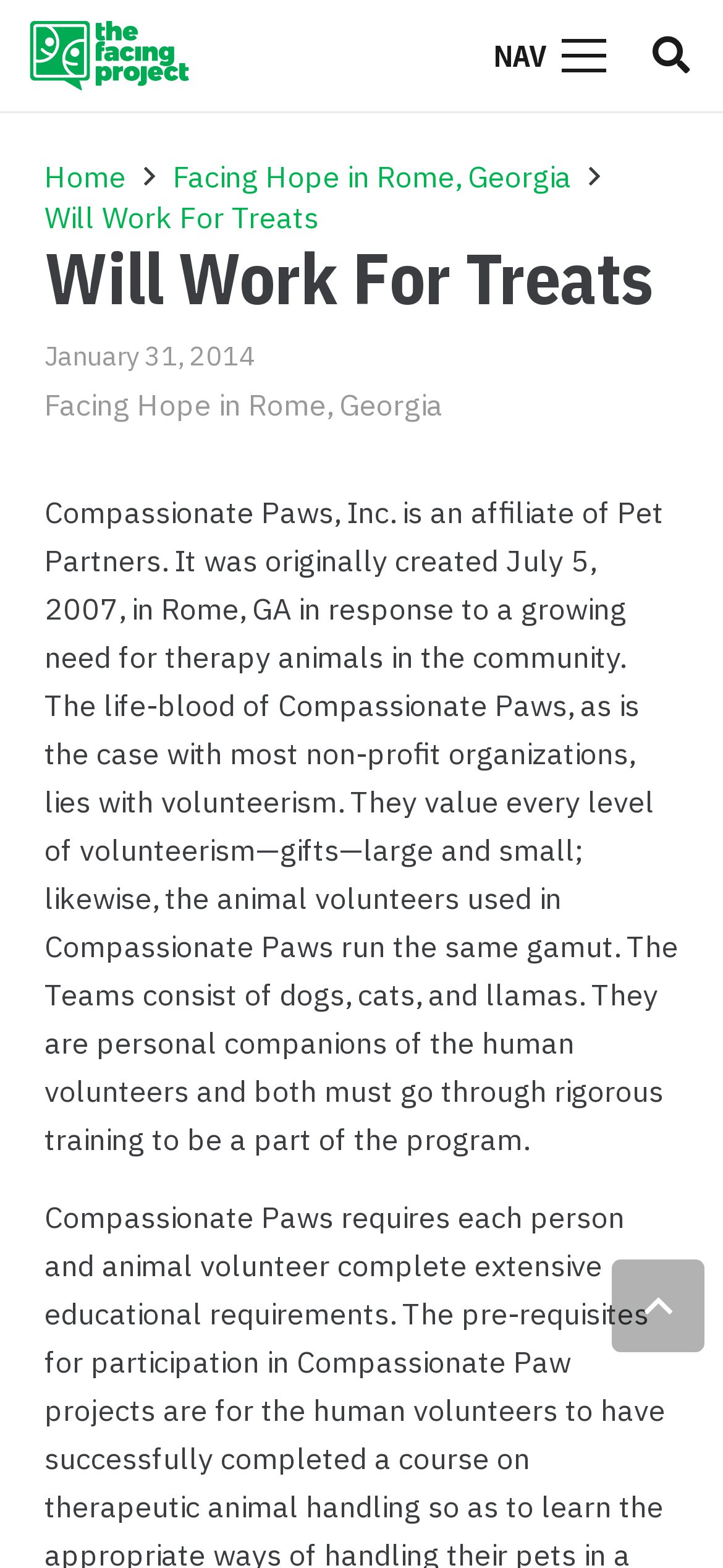Produce an extensive caption that describes everything on the webpage.

The webpage appears to be the homepage of "Will Work For Treats - Facing Project", an affiliate of Pet Partners. At the top left corner, there is a logo link "fp-logo-green". Next to it, on the top right corner, is a menu link "Menu" with a dropdown list containing the text "NAV". 

Below the menu, there are six main navigation links: "GET INVOLVED", "STORIES & BOOKS", "MEDIA & PRESS", "SUPPORT", "ABOUT", and "CONTACT", all positioned horizontally across the middle of the page. 

On the top right corner, there is a search button. Below the search button, there are three links: "Home", "Facing Hope in Rome, Georgia", and "Will Work For Treats". 

The main content of the page is headed by a title "Will Work For Treats" followed by a timestamp "31 January 2014 at 18:17:29 America/Indiana/Indianapolis". Below the timestamp, there is a link "Facing Hope in Rome, Georgia" and a paragraph of text describing Compassionate Paws, Inc., its history, and its mission. 

At the bottom right corner of the page, there is a "Back to top" button.